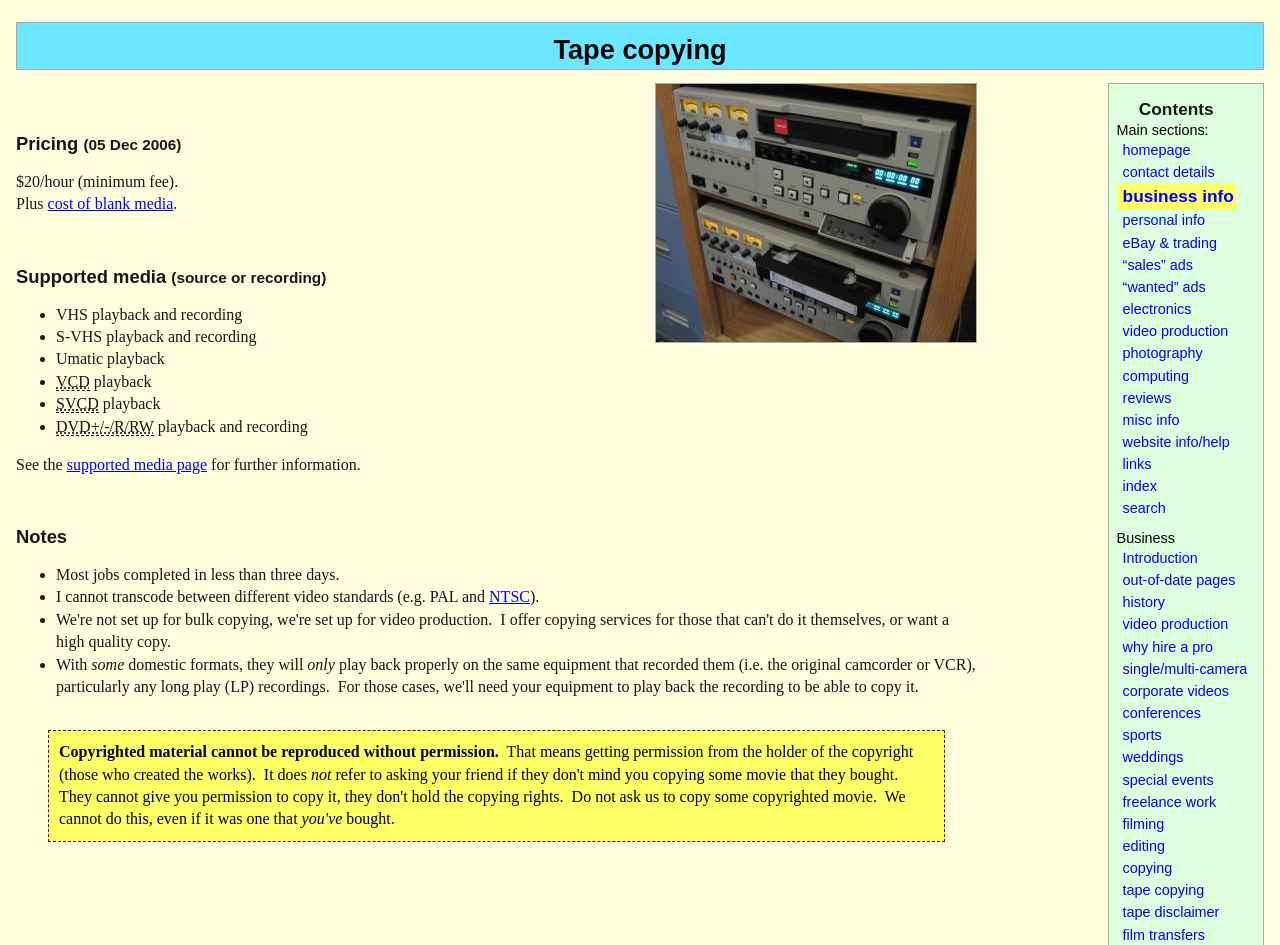Locate the bounding box coordinates of the clickable element to fulfill the following instruction: "Click on 'contact details'". Provide the coordinates as four float numbers between 0 and 1 in the format [left, top, right, bottom].

[0.872, 0.172, 0.966, 0.195]